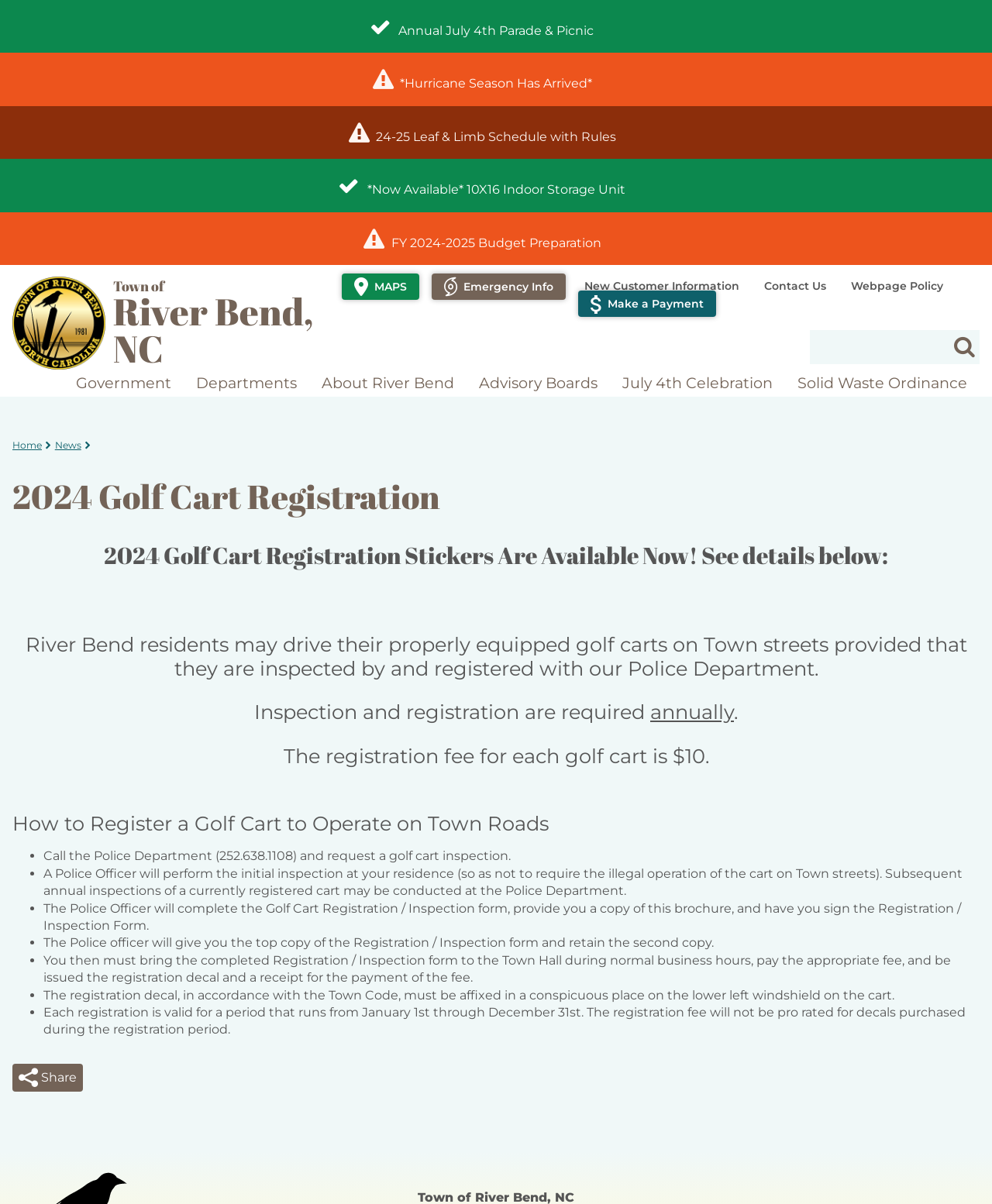Can you find the bounding box coordinates of the area I should click to execute the following instruction: "Click on 'Share'"?

[0.012, 0.883, 0.084, 0.906]